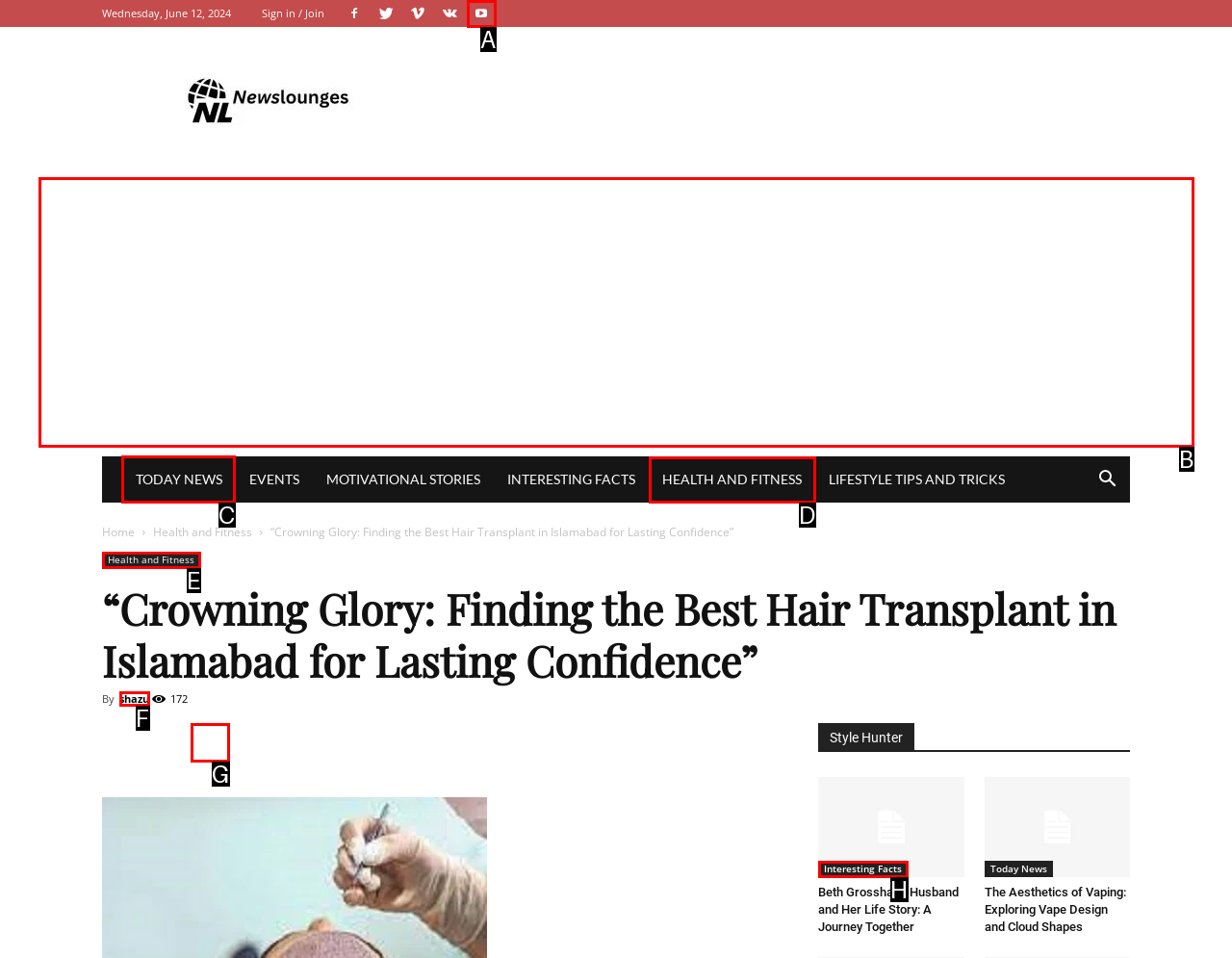Given the task: Check today's news, indicate which boxed UI element should be clicked. Provide your answer using the letter associated with the correct choice.

C